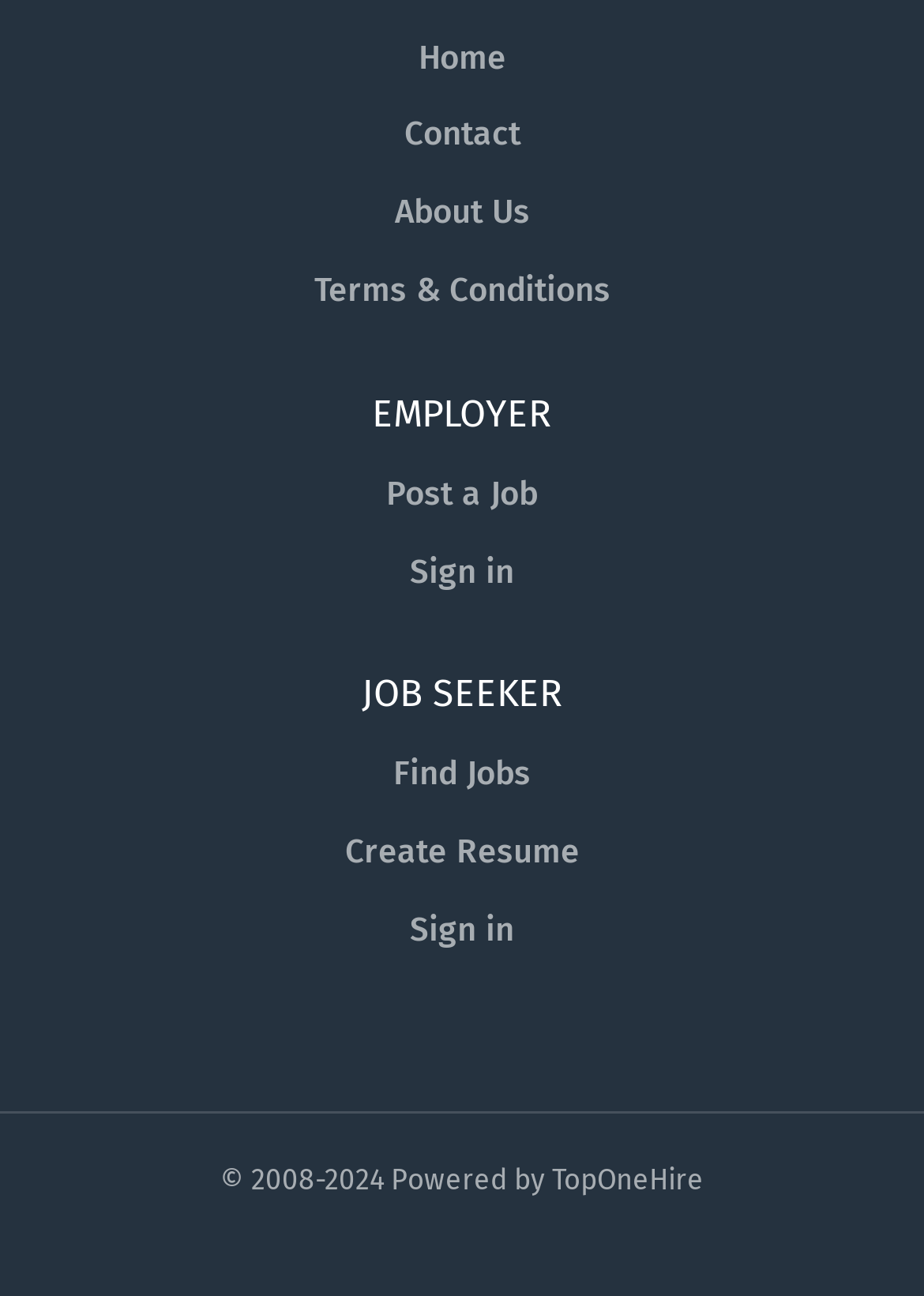Given the element description "Post a Job", identify the bounding box of the corresponding UI element.

[0.418, 0.365, 0.582, 0.396]